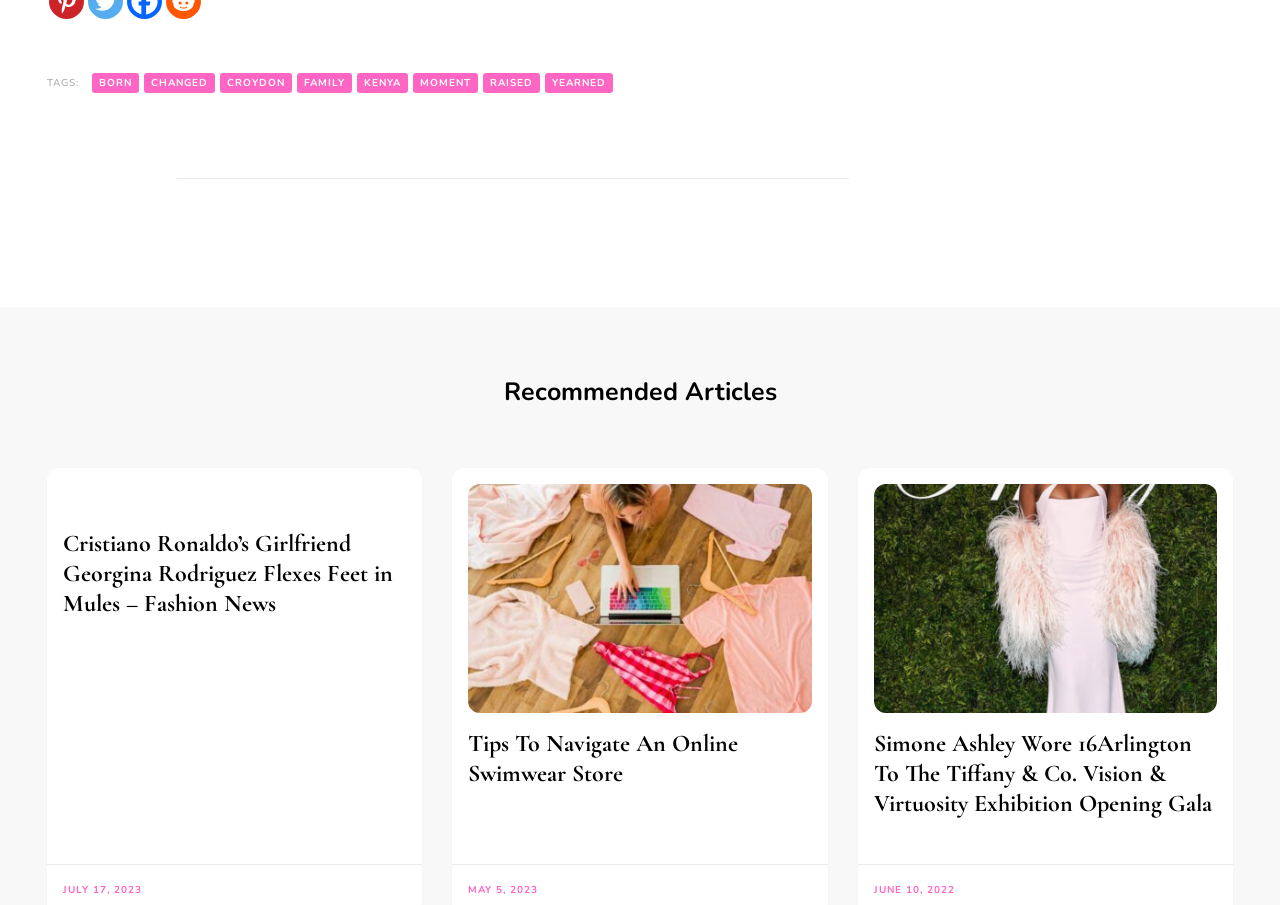Highlight the bounding box coordinates of the element you need to click to perform the following instruction: "Explore the article 'Tips To Navigate An Online Swimwear Store'."

[0.366, 0.535, 0.634, 0.787]